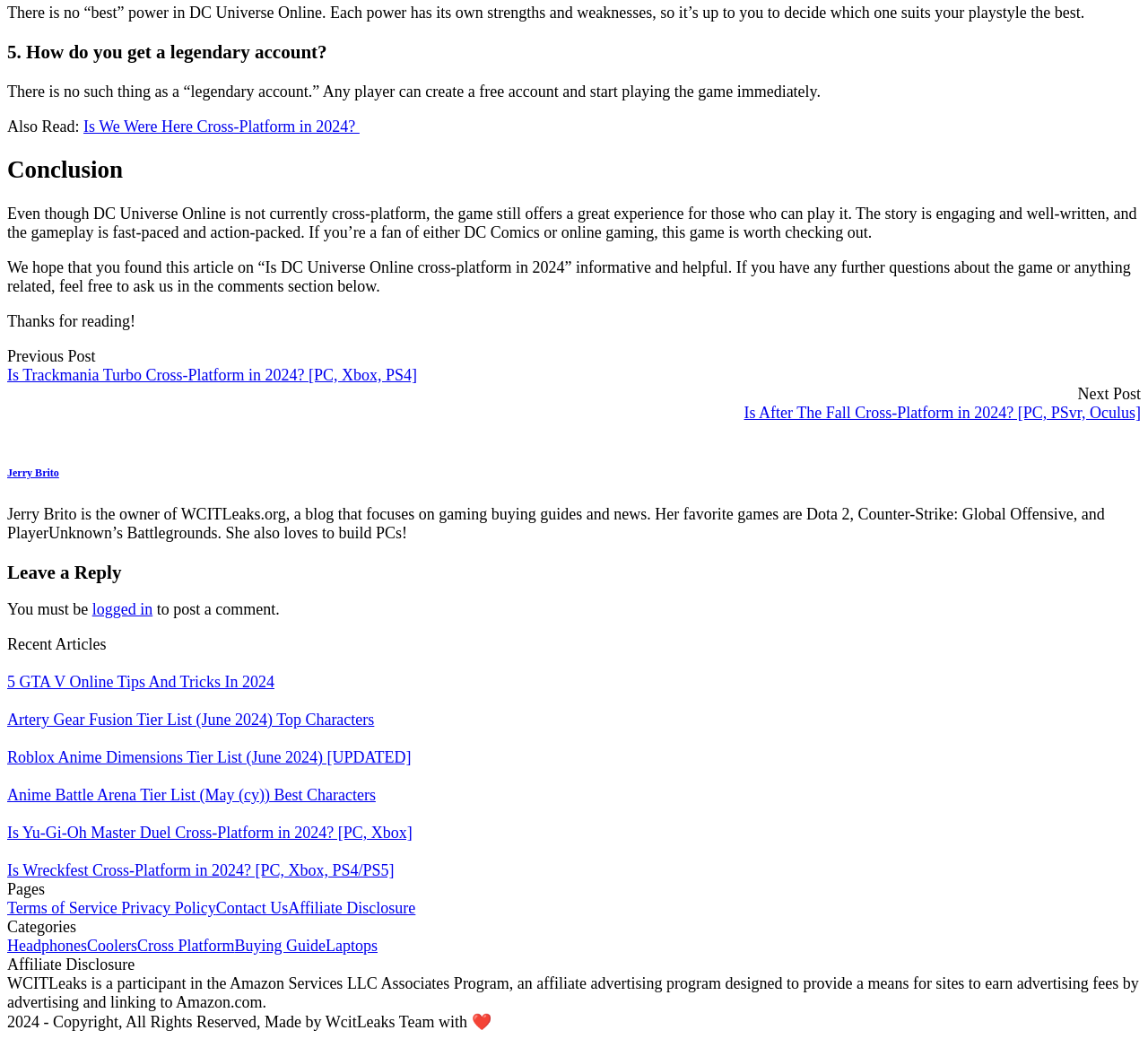Please identify the bounding box coordinates of the element's region that needs to be clicked to fulfill the following instruction: "Read the article by Jerry Brito". The bounding box coordinates should consist of four float numbers between 0 and 1, i.e., [left, top, right, bottom].

[0.006, 0.449, 0.051, 0.461]